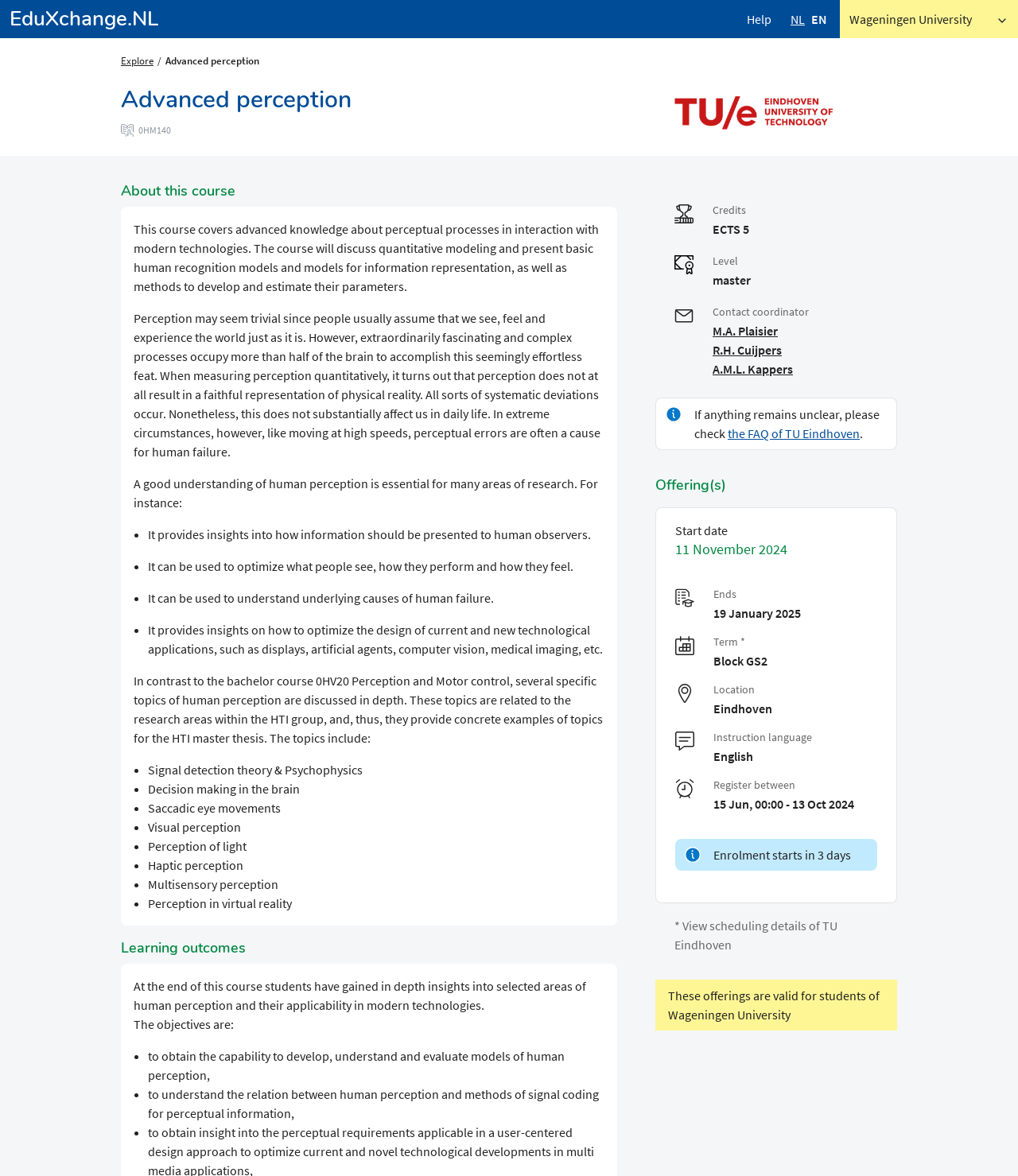Describe the entire webpage, focusing on both content and design.

The webpage is about a course called "Advanced Perception" offered by EduXchange.NL. At the top of the page, there are links to "EduXchange.NL", "Help", and "NL", as well as a button to "Wageningen University" with an image next to it. Below these links, there is a heading that reads "Advanced Perception" and a brief description of the course.

To the left of the heading, there is an image. Below the heading, there is a section titled "About this course" that provides a detailed description of the course, including its objectives and topics to be covered. The topics are listed in bullet points, including signal detection theory, decision making in the brain, and visual perception.

Further down the page, there is a section titled "Learning outcomes" that outlines what students can expect to gain from the course. This is followed by a section that lists the course's credits, level, and contact coordinator.

On the right side of the page, there is a section titled "Offering(s)" that provides information about the course's start and end dates, term, location, and instruction language. There is also an image and a link to the FAQ of TU Eindhoven.

Overall, the webpage provides a detailed overview of the "Advanced Perception" course, including its objectives, topics, and logistics.